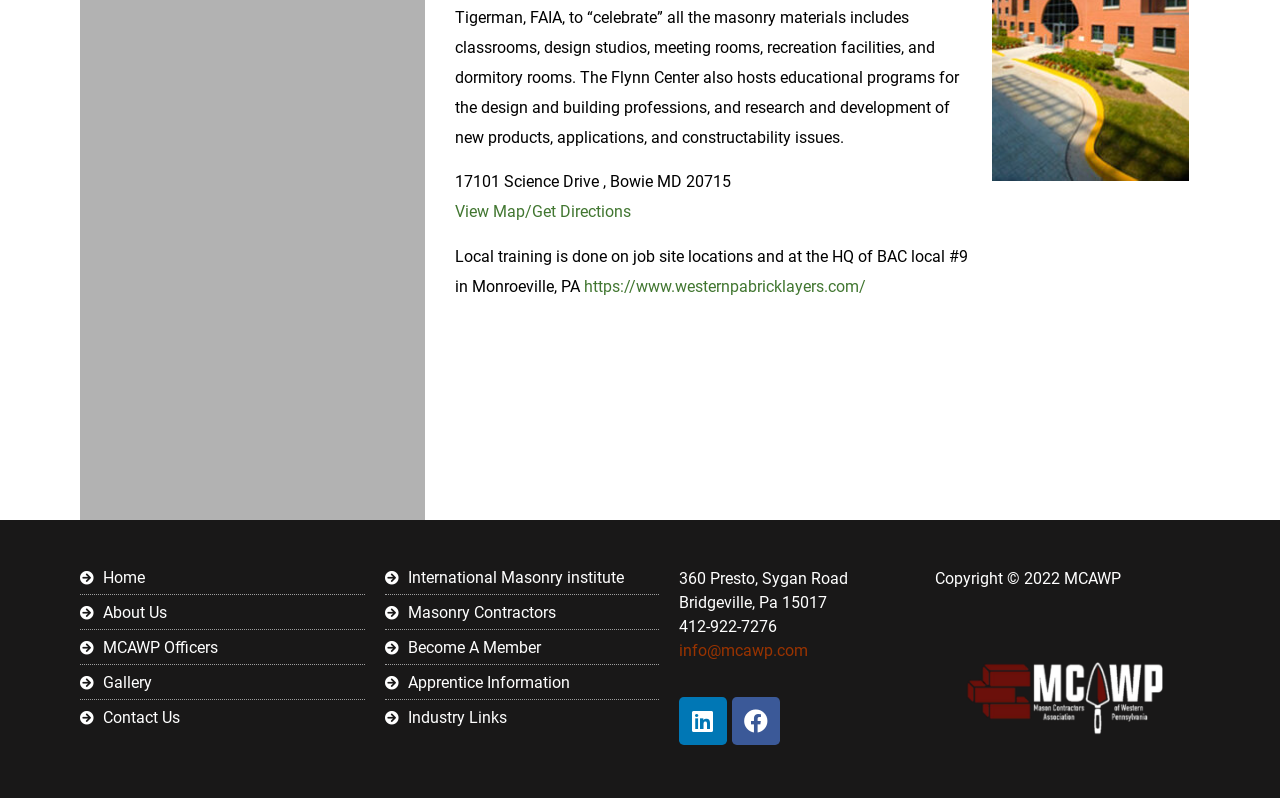Please indicate the bounding box coordinates of the element's region to be clicked to achieve the instruction: "Go to The WebQuest Page". Provide the coordinates as four float numbers between 0 and 1, i.e., [left, top, right, bottom].

None